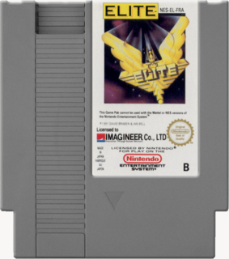Refer to the screenshot and answer the following question in detail:
What is the platform for which the game was originally developed?

The caption states that the game 'Elite' was 'originally developed for the Nintendo Entertainment System (NES)', indicating that the NES is the platform for which the game was initially created.